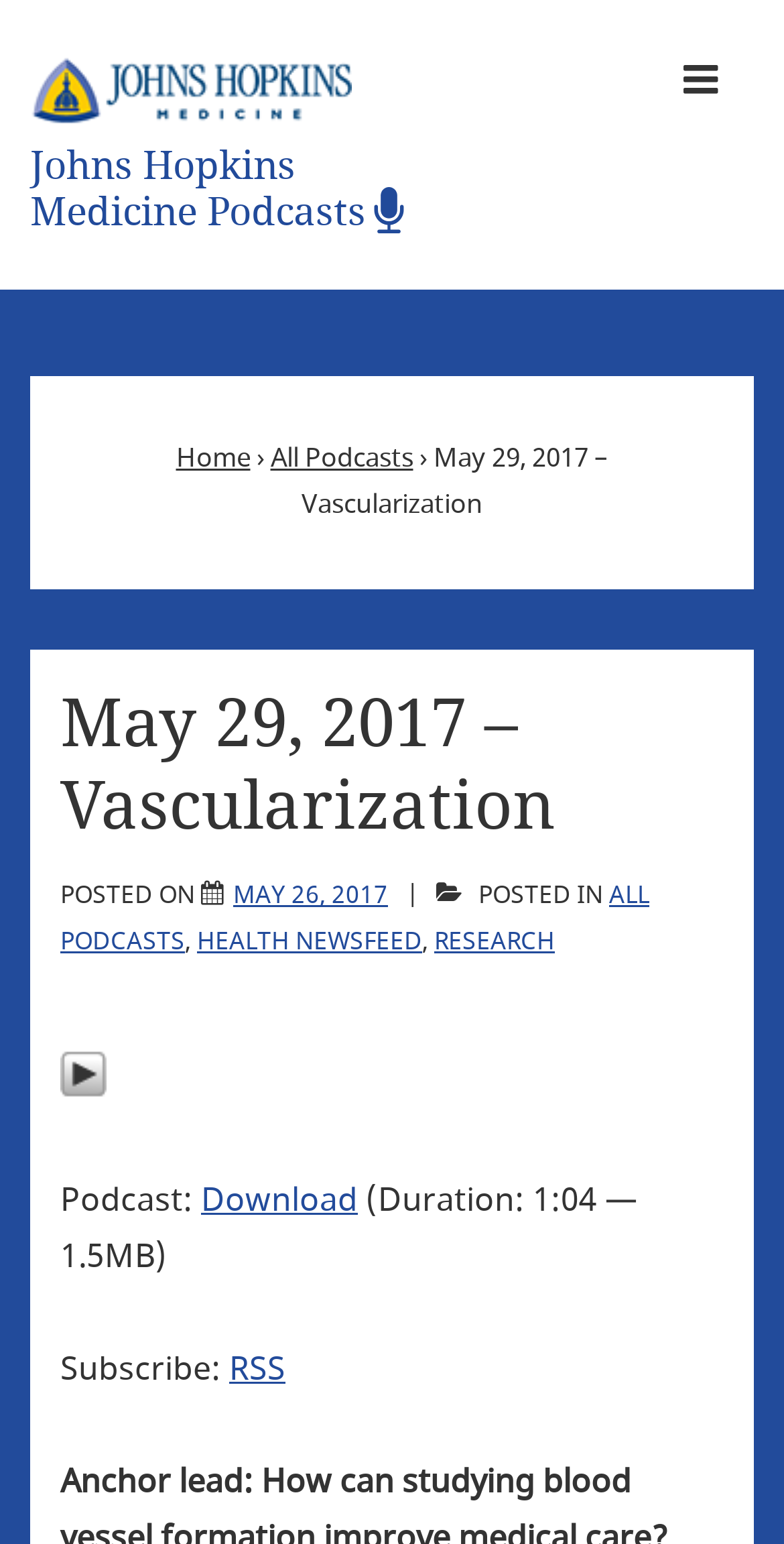Offer a meticulous description of the webpage's structure and content.

The webpage is a podcast page from Johns Hopkins Medicine, specifically featuring an episode titled "Vascularization" released on May 29, 2017. 

At the top left, there is a link to "Johns Hopkins Medicine" accompanied by an image with the same name. Next to it, there is another link to "Johns Hopkins Medicine Podcasts". 

On the top right, there is a main navigation menu, which can be expanded by clicking a button with a menu icon. The menu contains links to "Home" and "All Podcasts", separated by a "›" symbol.

Below the navigation menu, the title "May 29, 2017 – Vascularization" is prominently displayed, with a heading element indicating its importance. 

Under the title, there is a section with the text "POSTED ON" followed by a link to the same episode title, which also contains a time element displaying "MAY 26, 2017". 

To the right of the "POSTED ON" section, there is a "POSTED IN" section with links to categories, including "ALL PODCASTS", "HEALTH NEWSFEED", and "RESEARCH", separated by commas.

Further down, there is a "Play" button with an accompanying image, allowing users to play the podcast episode. 

Below the play button, there is a section with the label "Podcast:" followed by a link to download the episode, along with information about the episode's duration and file size.

Finally, at the bottom, there is a "Subscribe:" section with a link to an RSS feed, allowing users to subscribe to the podcast.